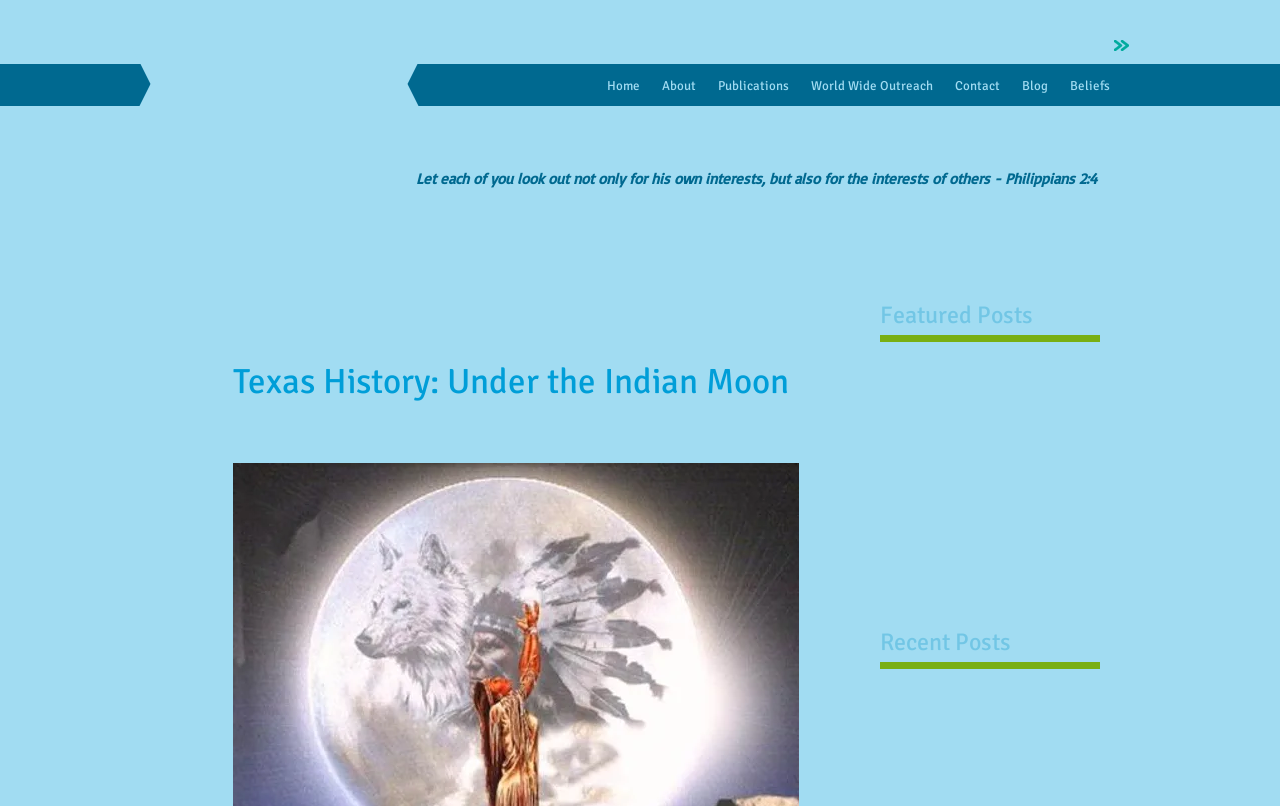Find the bounding box coordinates of the element to click in order to complete the given instruction: "read about the author."

[0.112, 0.043, 0.334, 0.115]